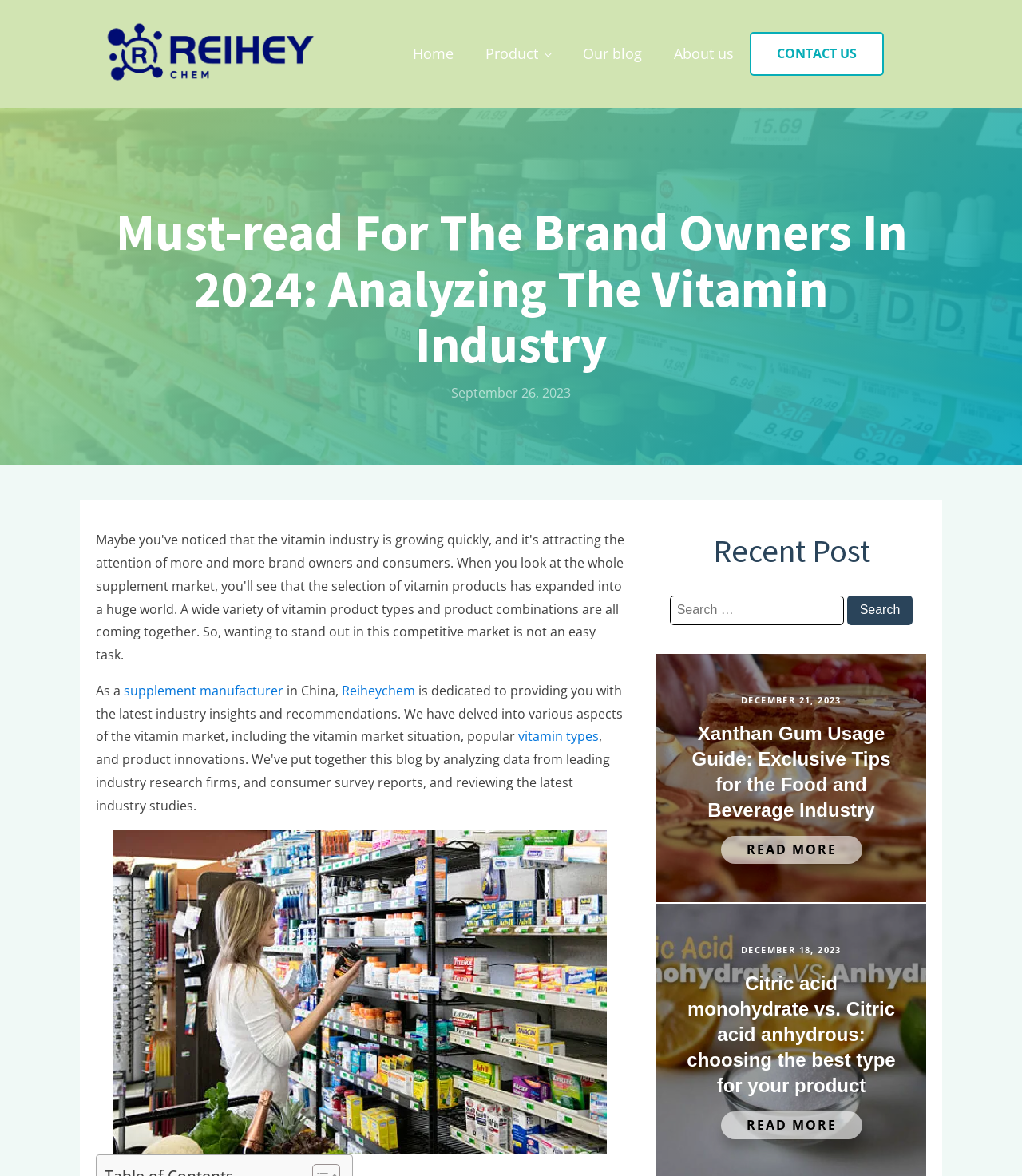Determine the bounding box coordinates of the clickable region to follow the instruction: "Call the phone number".

None